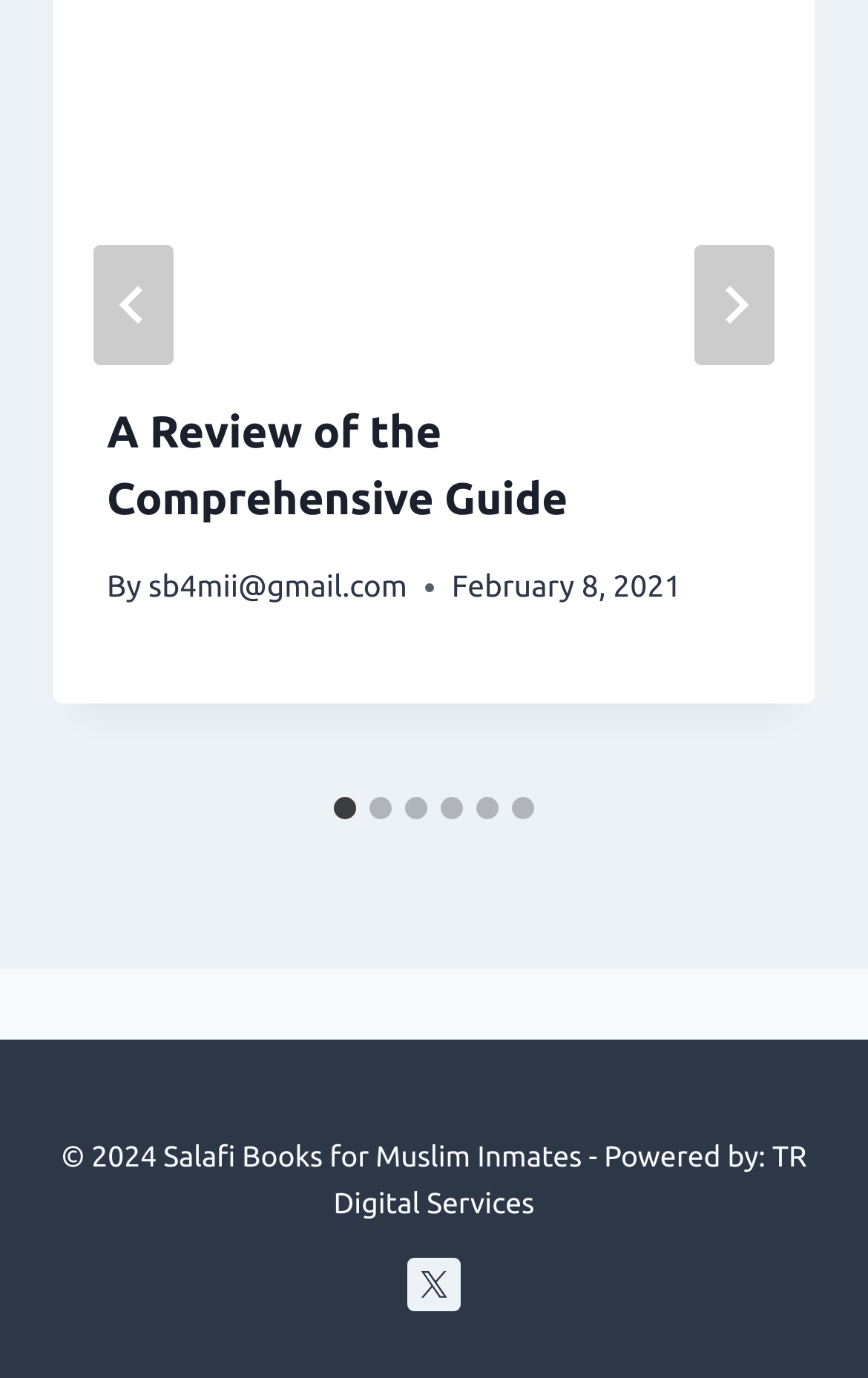Can you identify the bounding box coordinates of the clickable region needed to carry out this instruction: 'Click next'? The coordinates should be four float numbers within the range of 0 to 1, stated as [left, top, right, bottom].

[0.8, 0.177, 0.892, 0.264]